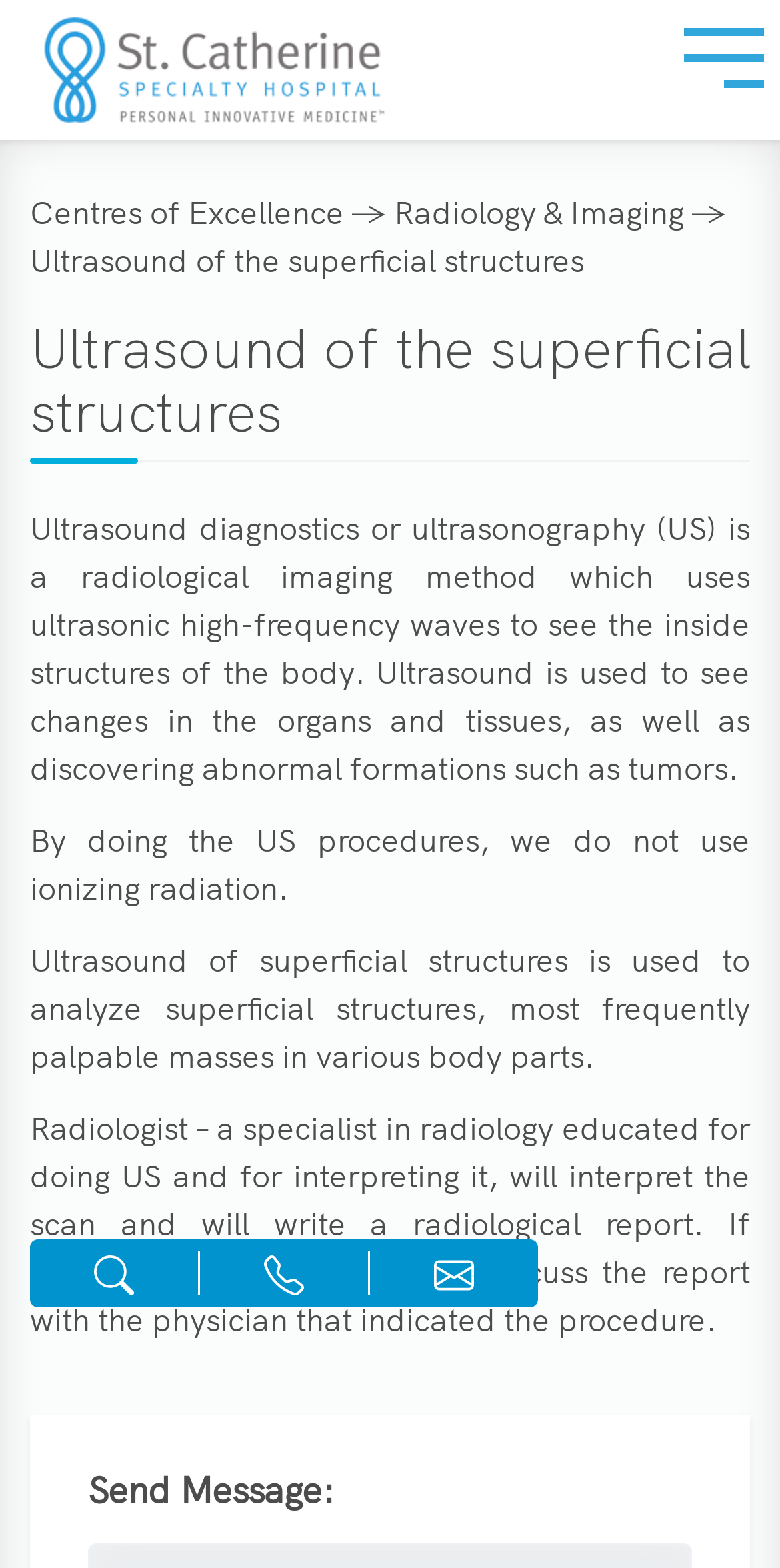Refer to the image and offer a detailed explanation in response to the question: Who interprets the scan and writes a radiological report?

The webpage explains that a radiologist, a specialist in radiology educated for doing US and for interpreting it, will interpret the scan and will write a radiological report.